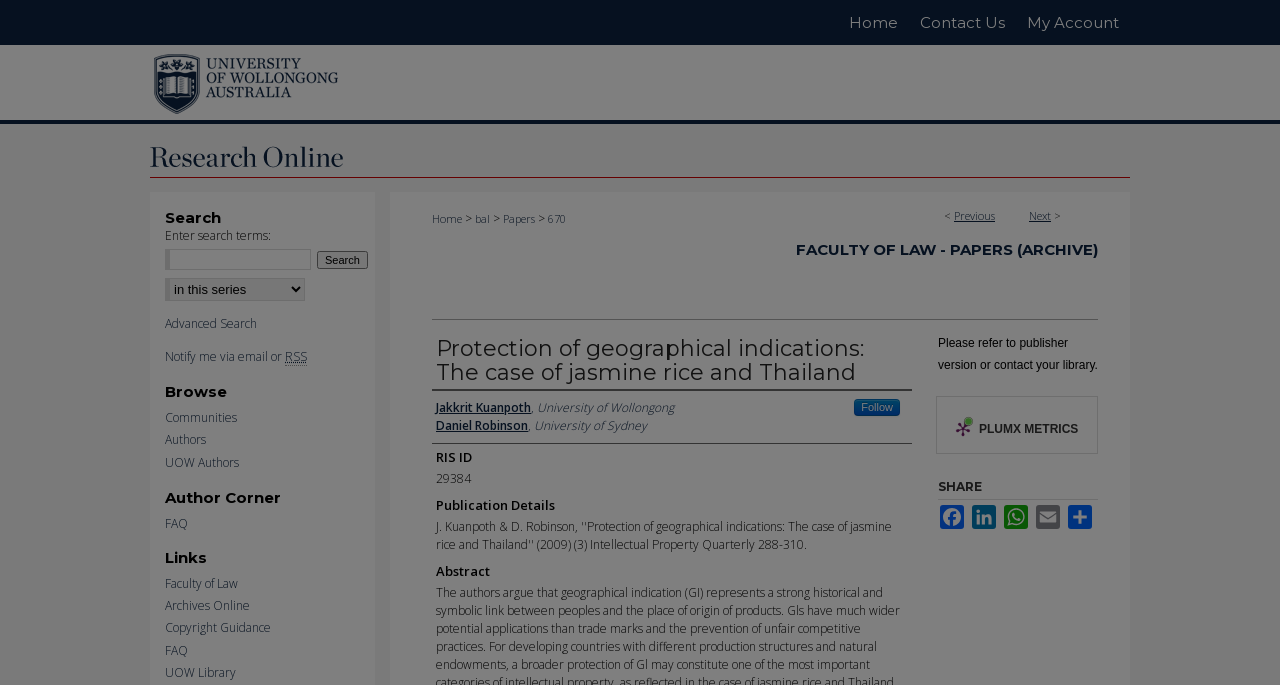Identify the bounding box for the UI element that is described as follows: "Daniel Robinson, University of Sydney".

[0.341, 0.609, 0.505, 0.635]